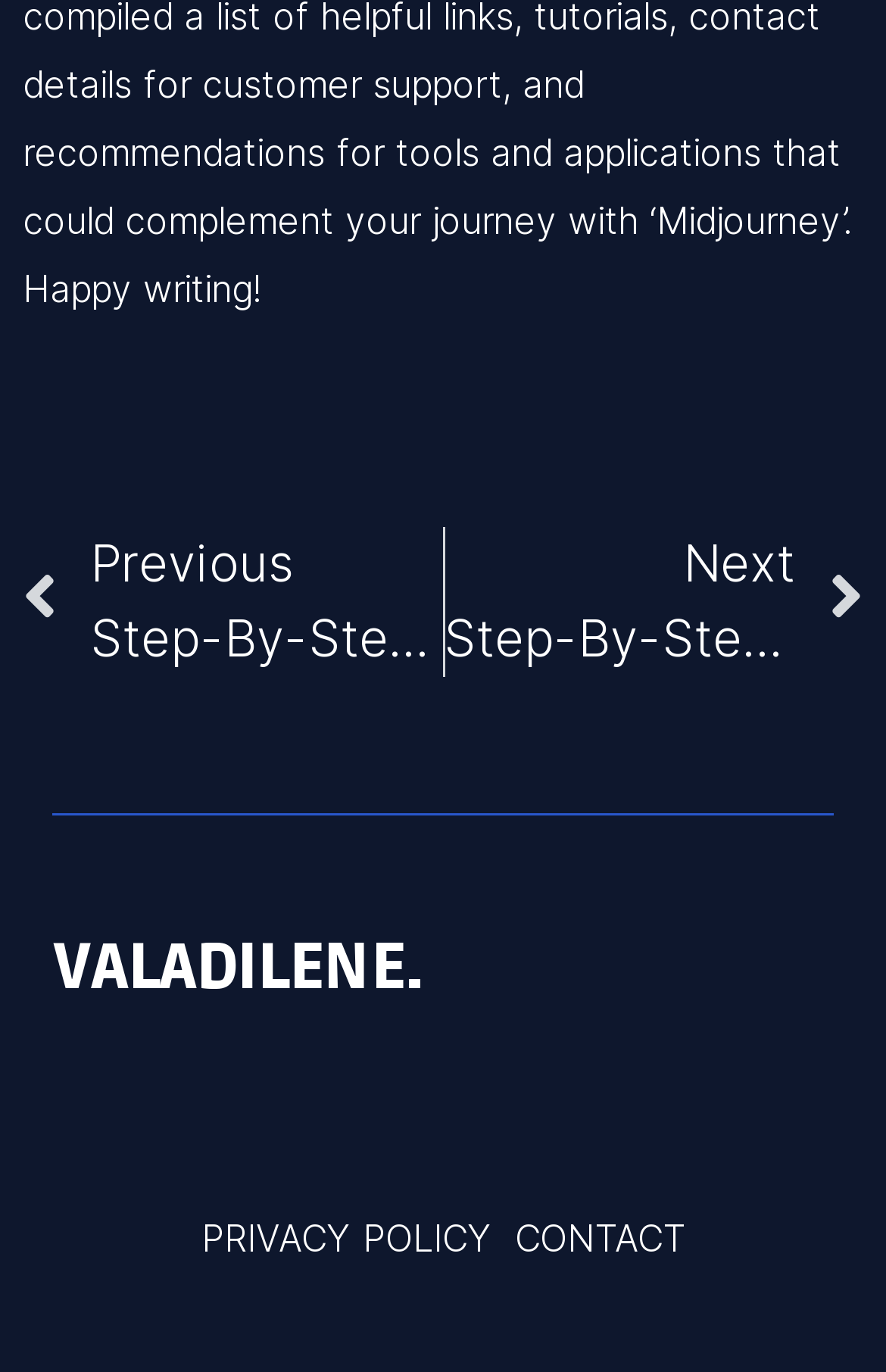Extract the bounding box for the UI element that matches this description: "PRIVACY POLICY".

[0.227, 0.885, 0.555, 0.921]